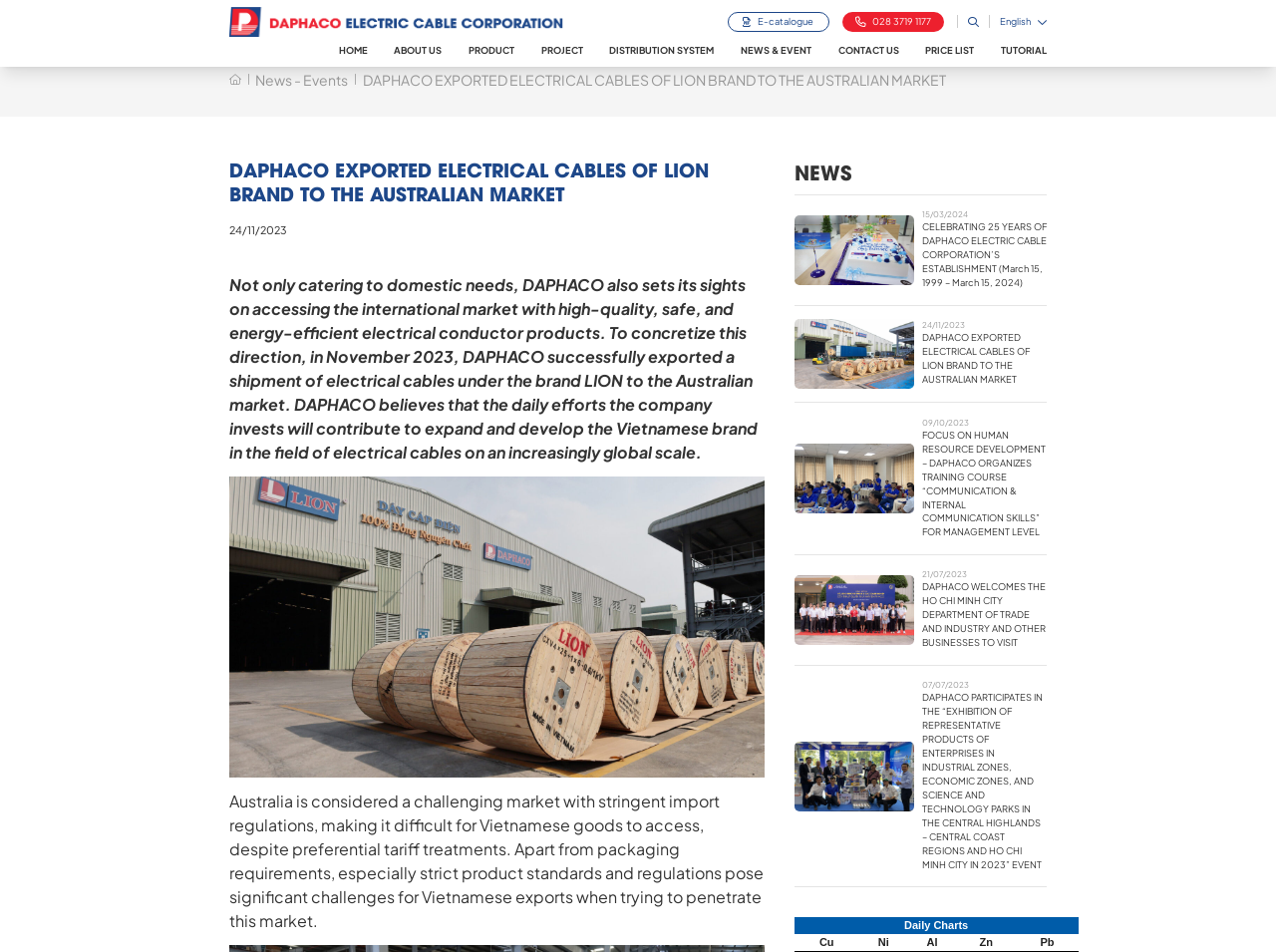What is the country where DAPHACO exported electrical cables?
Based on the visual information, provide a detailed and comprehensive answer.

According to the webpage, DAPHACO exported electrical cables to the Australian market, which indicates that the country of export is Australia.